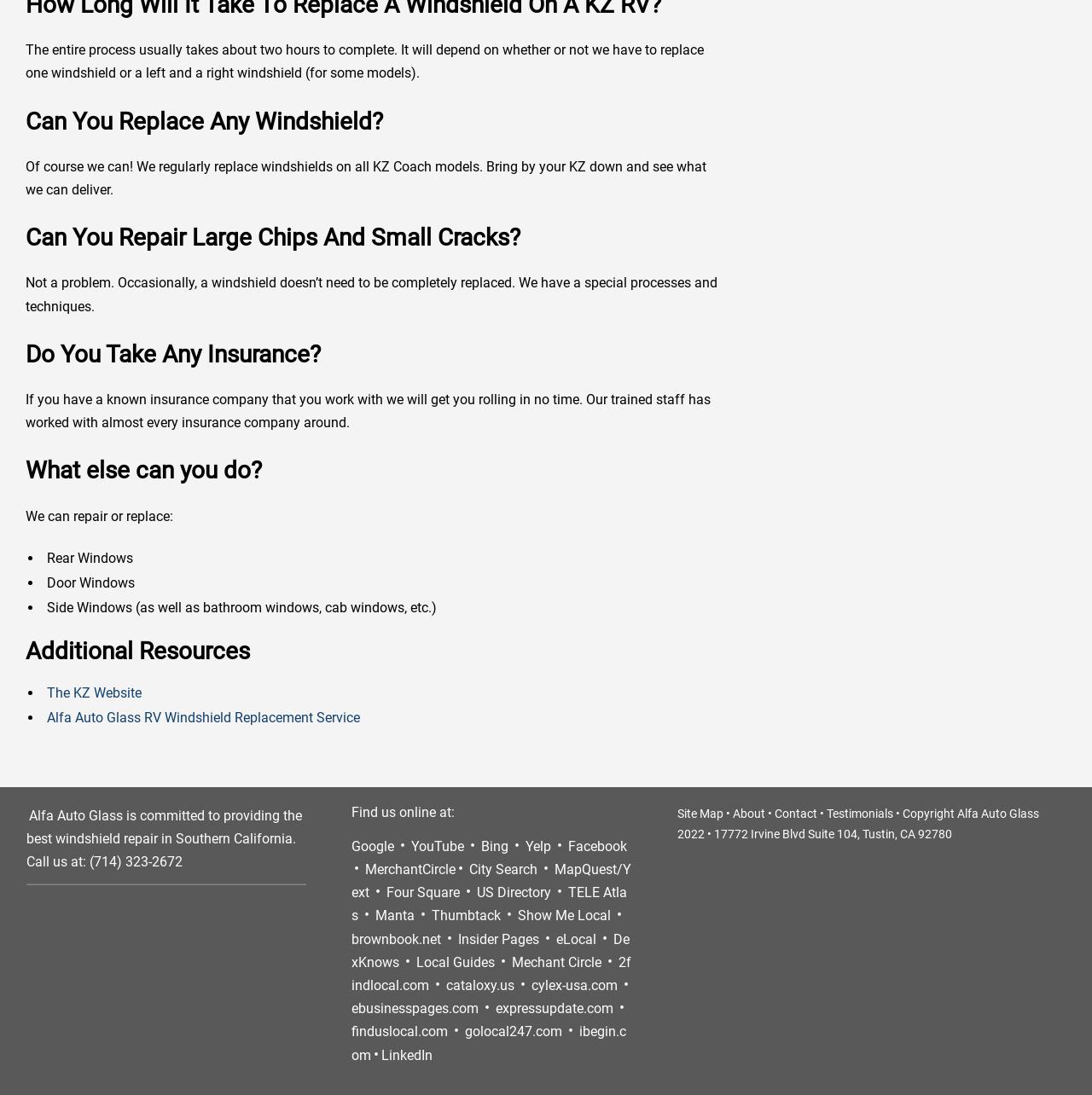Based on the image, please respond to the question with as much detail as possible:
What type of vehicles does Alfa Auto Glass repair?

Based on the webpage content, Alfa Auto Glass repairs windshields on KZ Coach models, which are types of recreational vehicles (RVs).